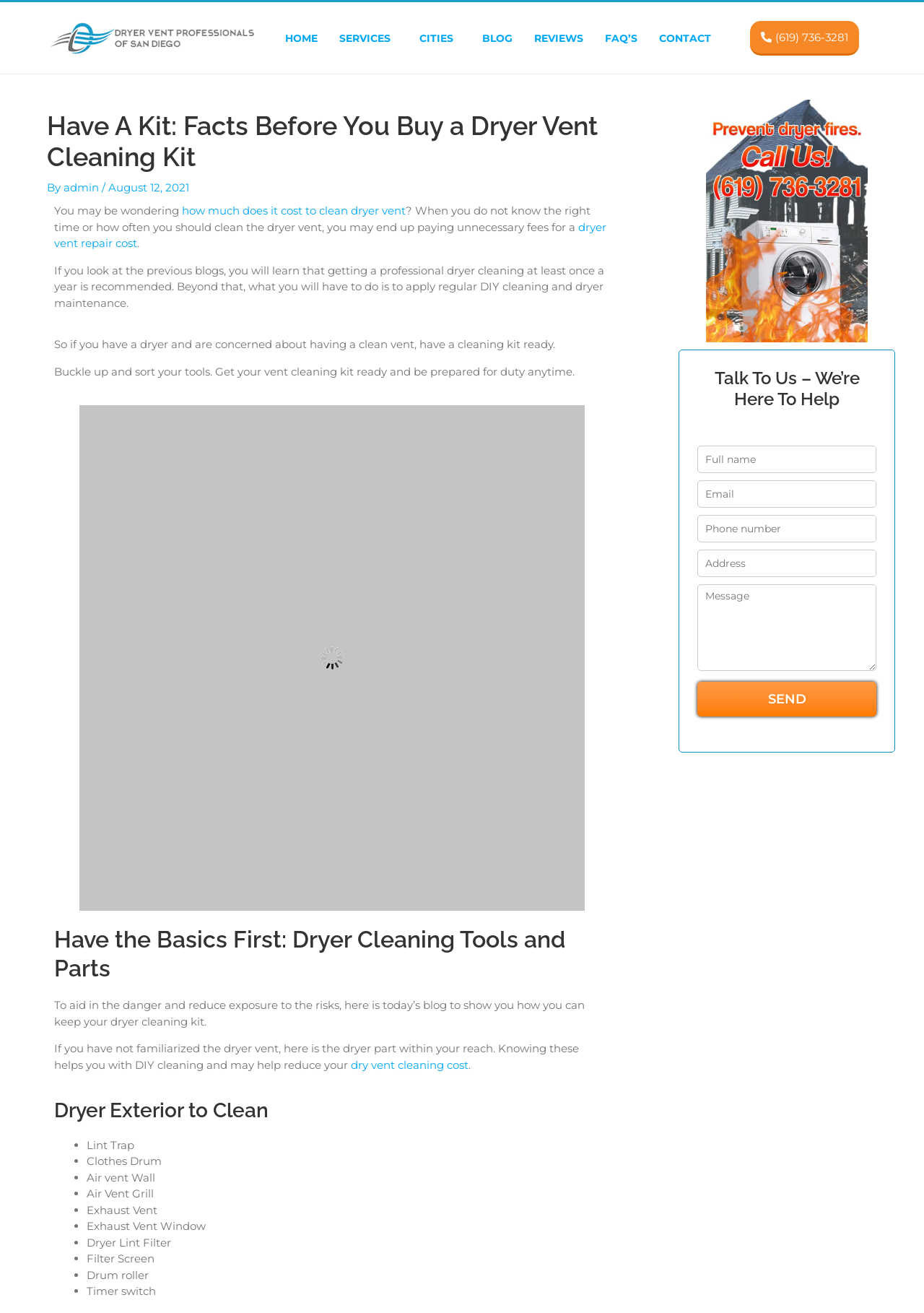Calculate the bounding box coordinates for the UI element based on the following description: "parent_node: Email * name="wpforms[fields][2]" placeholder="Email"". Ensure the coordinates are four float numbers between 0 and 1, i.e., [left, top, right, bottom].

[0.755, 0.366, 0.948, 0.386]